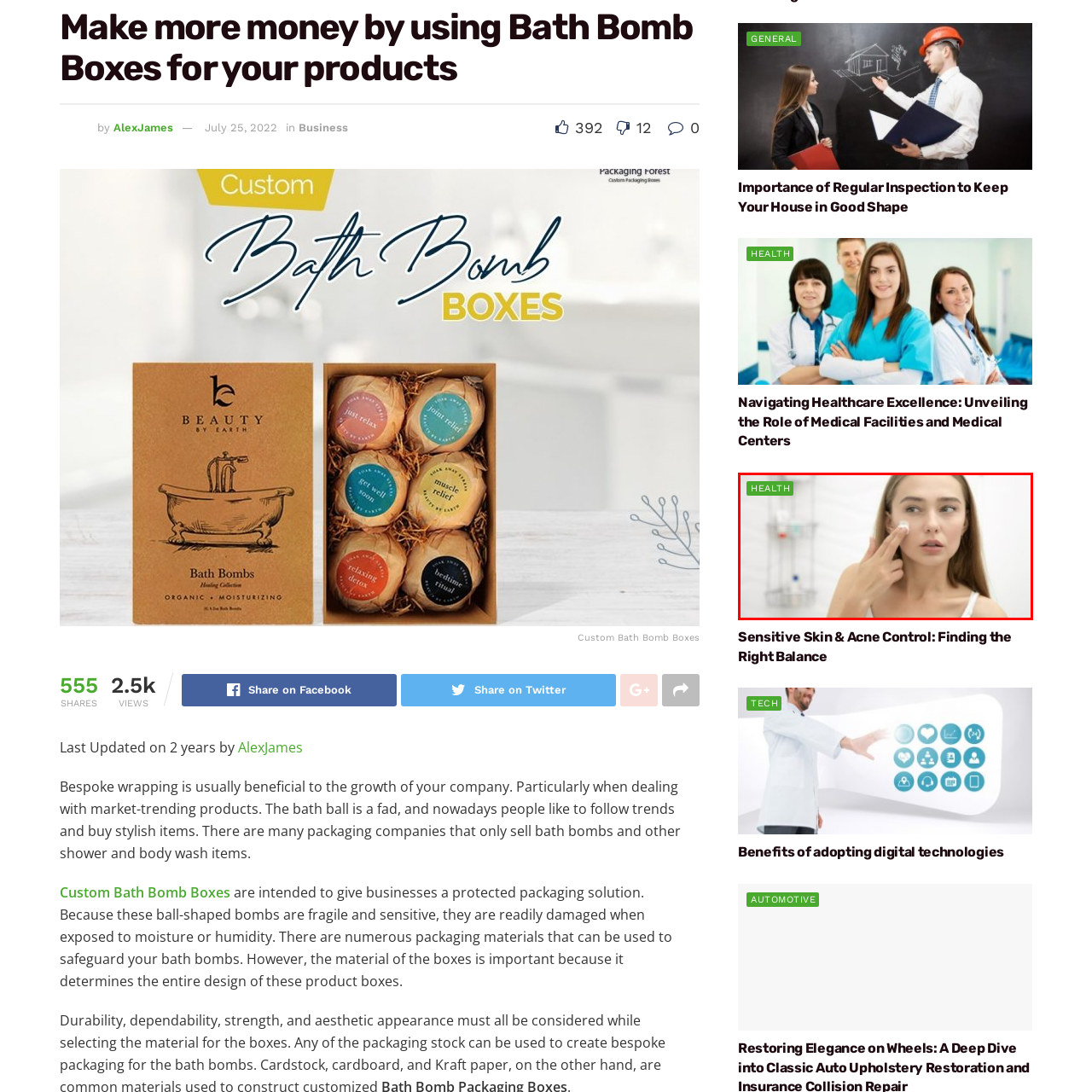Generate a detailed caption for the picture that is marked by the red rectangle.

In this image, a young woman is applying a skincare product to her face, indicative of a self-care or beauty routine focused on health and skin maintenance. She appears concentrated, gently using her fingers to massage the cream into her skin. The bright, neutral background and the soft lighting emphasize her natural beauty and the importance of skincare. Above her, a green label reading "HEALTH" clearly connects the image to topics related to personal care and well-being. A shelf in the background suggests a professional or home skincare setting, filled with various health and beauty products, emphasizing the theme of skincare regimens for maintaining healthy skin.